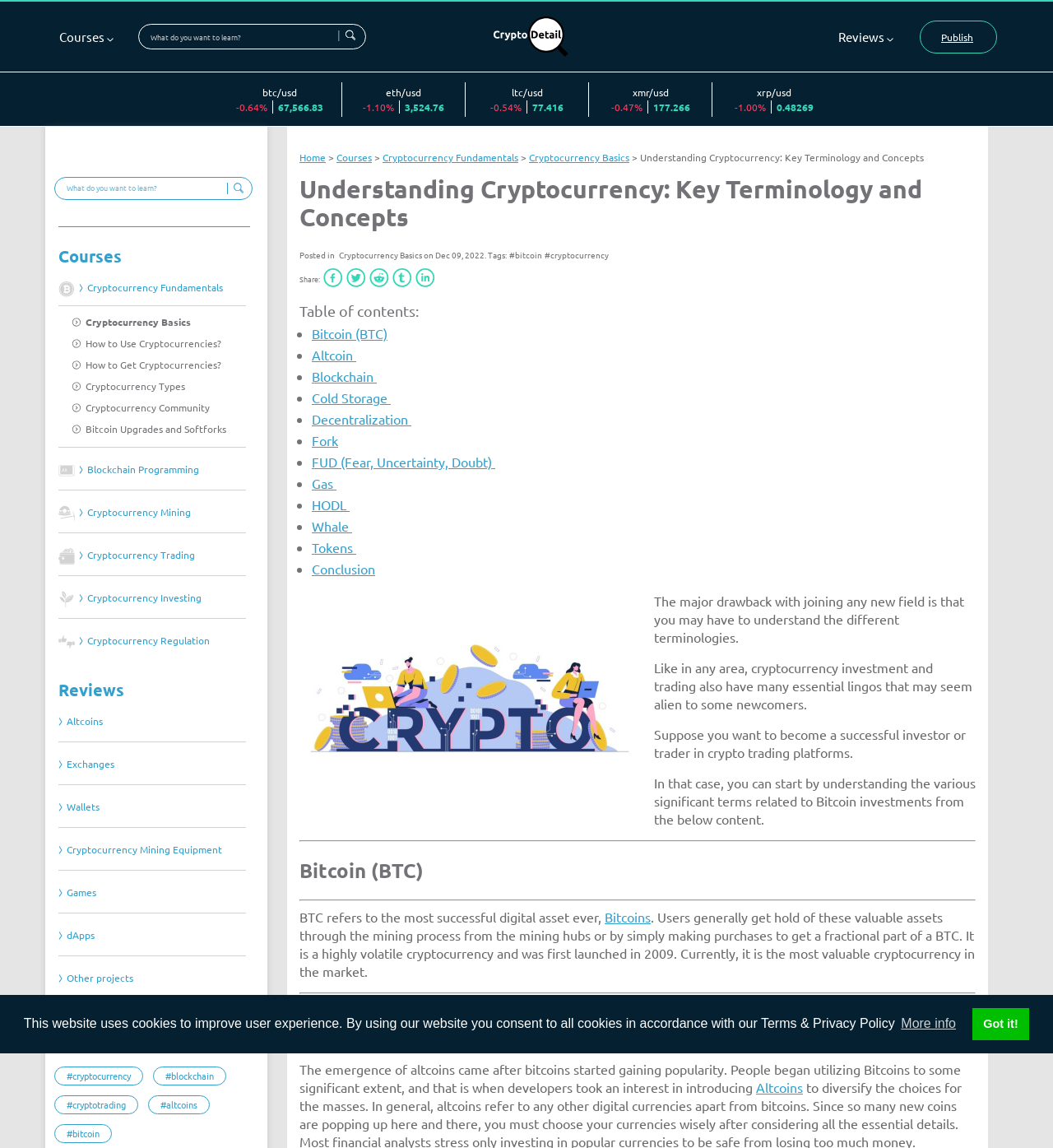Answer in one word or a short phrase: 
What is the date of the article on the webpage?

Dec 09, 2022